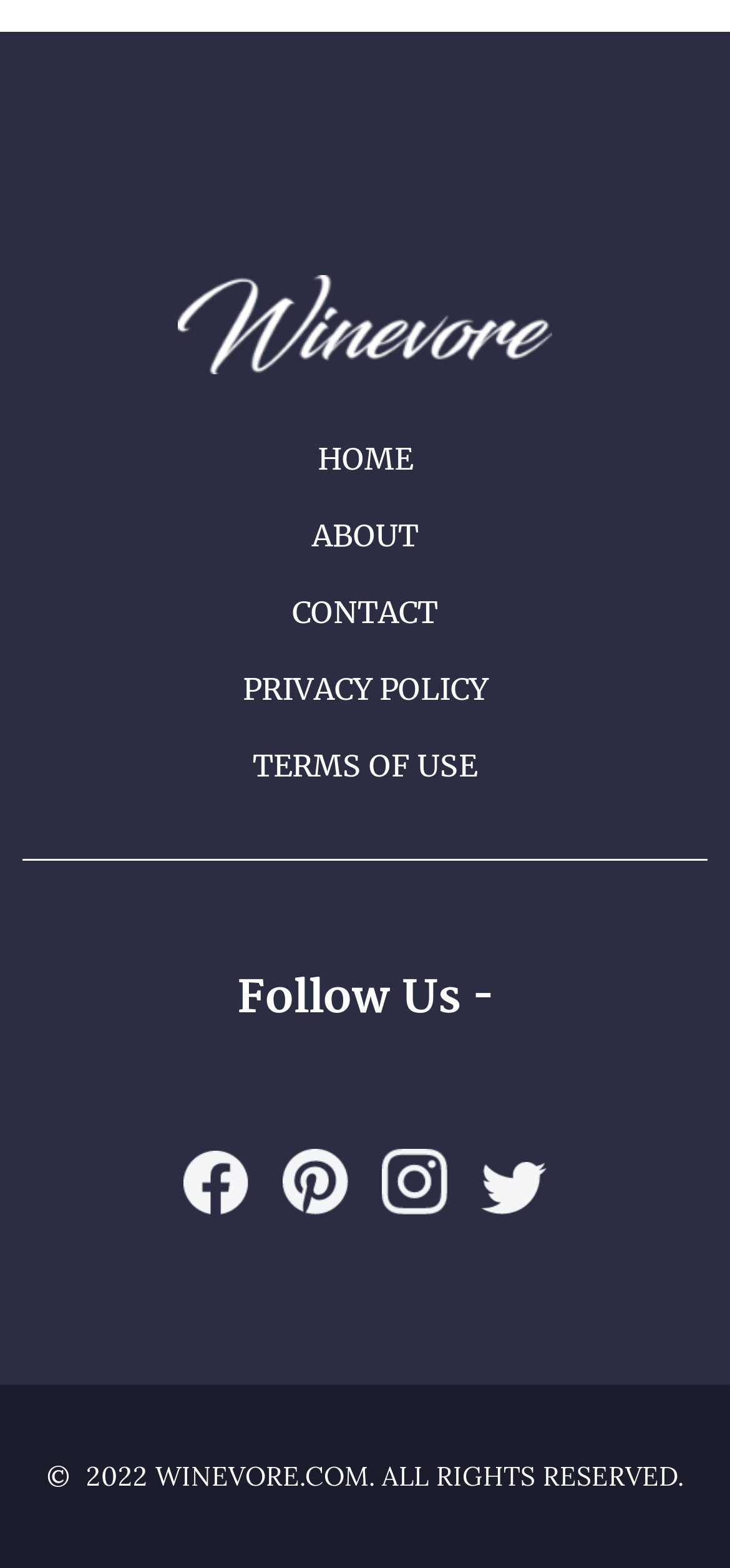What is the purpose of the 'CONTACT' link?
Using the image, give a concise answer in the form of a single word or short phrase.

To contact the website